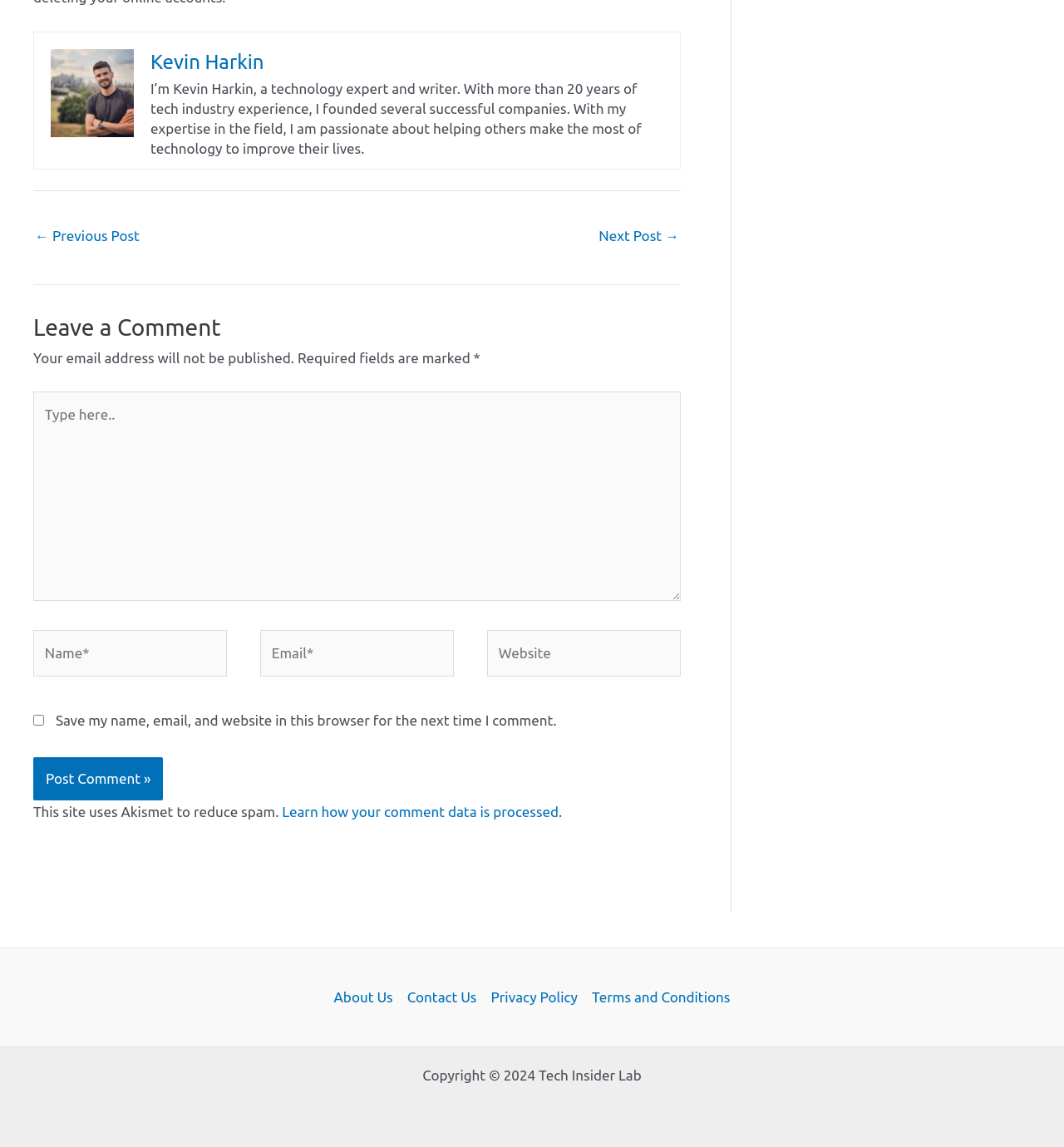Please identify the bounding box coordinates of the element's region that I should click in order to complete the following instruction: "Skip to content". The bounding box coordinates consist of four float numbers between 0 and 1, i.e., [left, top, right, bottom].

None